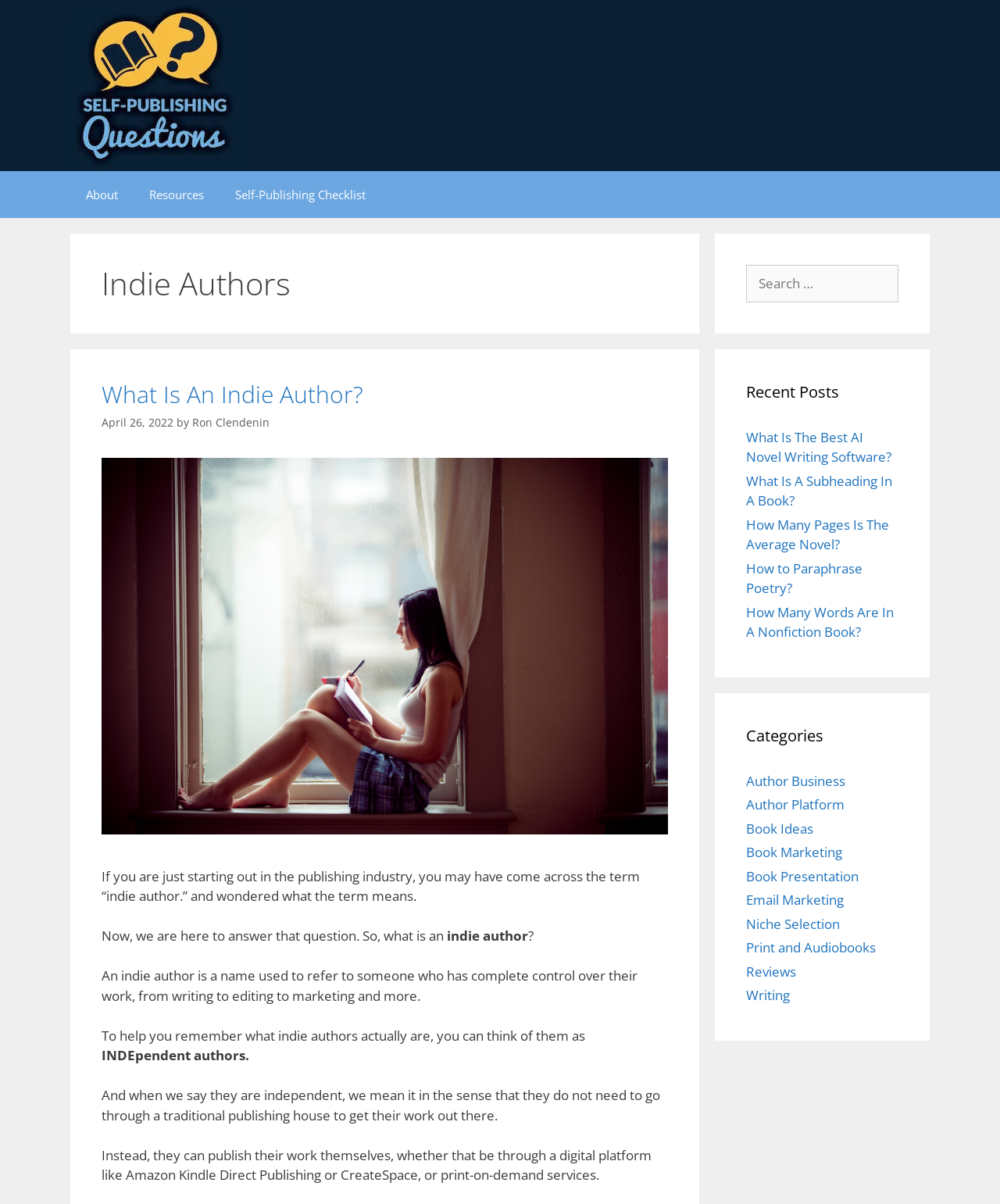Please determine the bounding box coordinates for the element that should be clicked to follow these instructions: "Explore recent posts".

[0.746, 0.316, 0.898, 0.335]